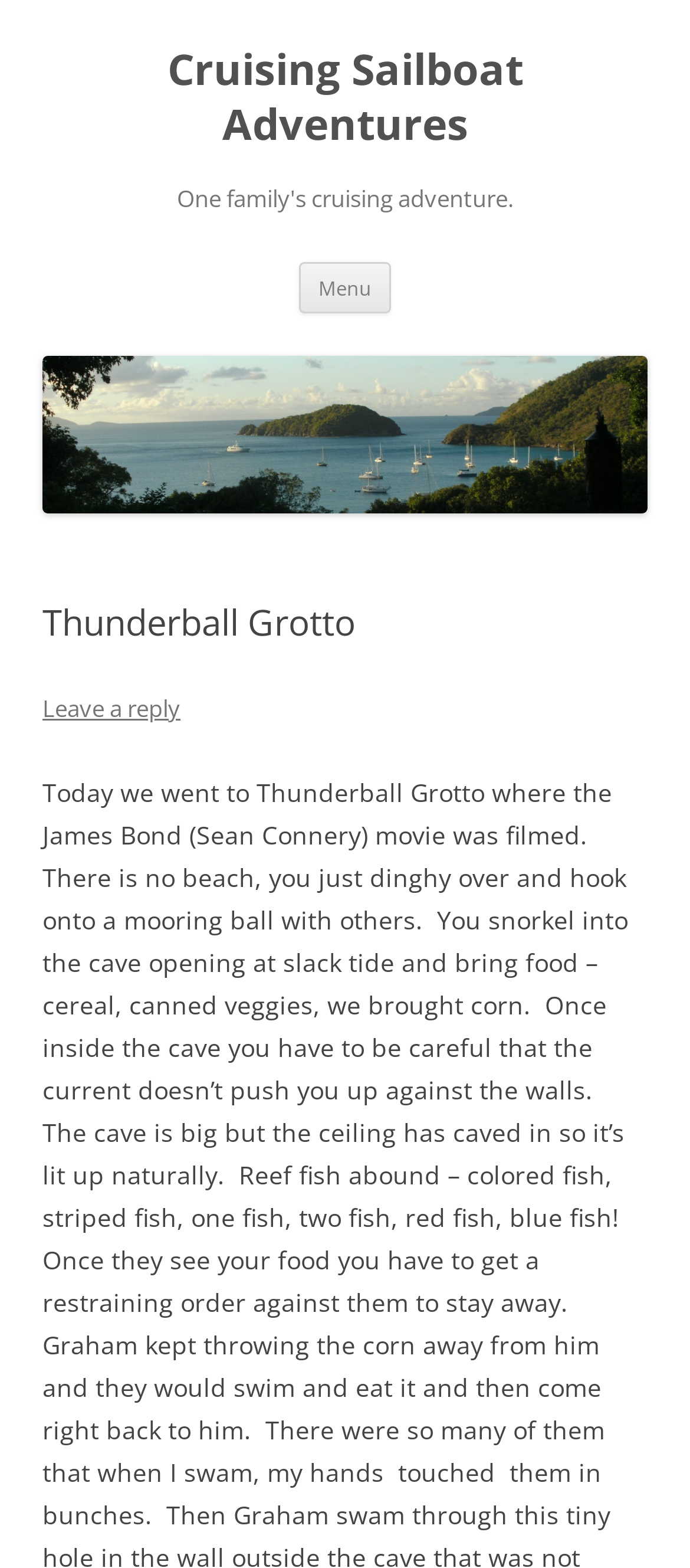Please provide a brief answer to the question using only one word or phrase: 
What is the function of the 'Skip to content' link?

To bypass navigation